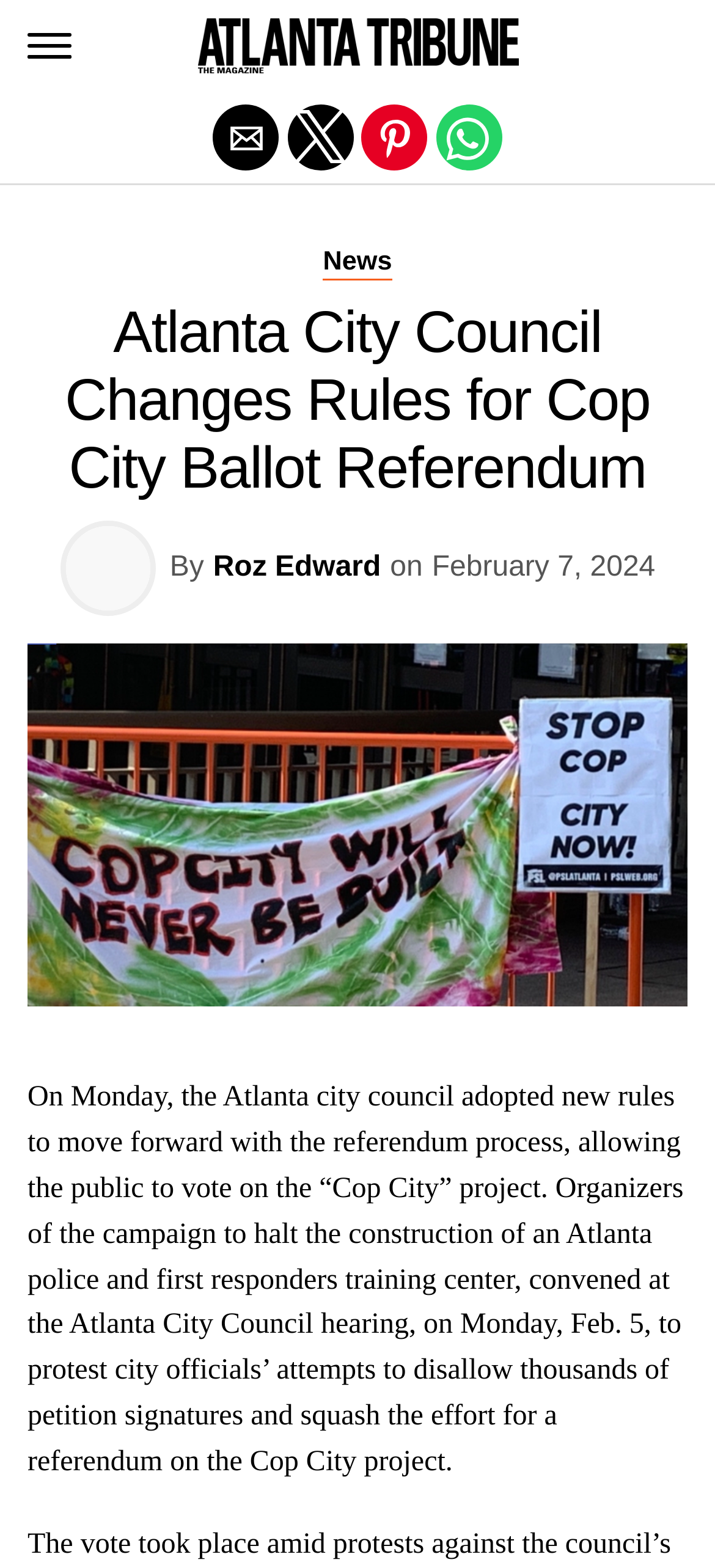What is the name of the author of the article?
Please provide a comprehensive answer based on the details in the screenshot.

The author's name can be found in the article's metadata, where it says 'By Roz Edward'.